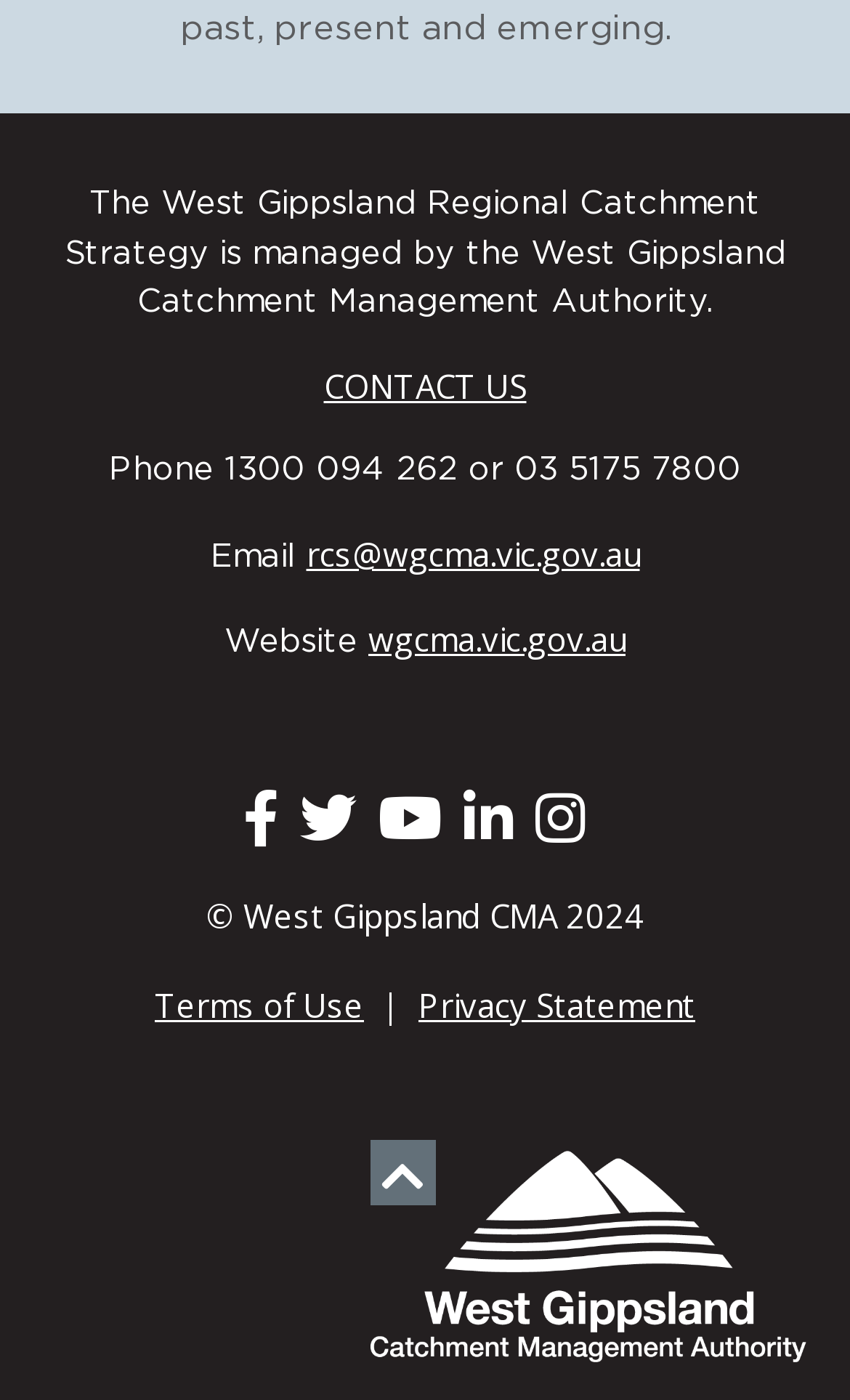Determine the bounding box coordinates of the clickable region to execute the instruction: "Click on 'CONTACT US'". The coordinates should be four float numbers between 0 and 1, denoted as [left, top, right, bottom].

[0.381, 0.26, 0.619, 0.291]